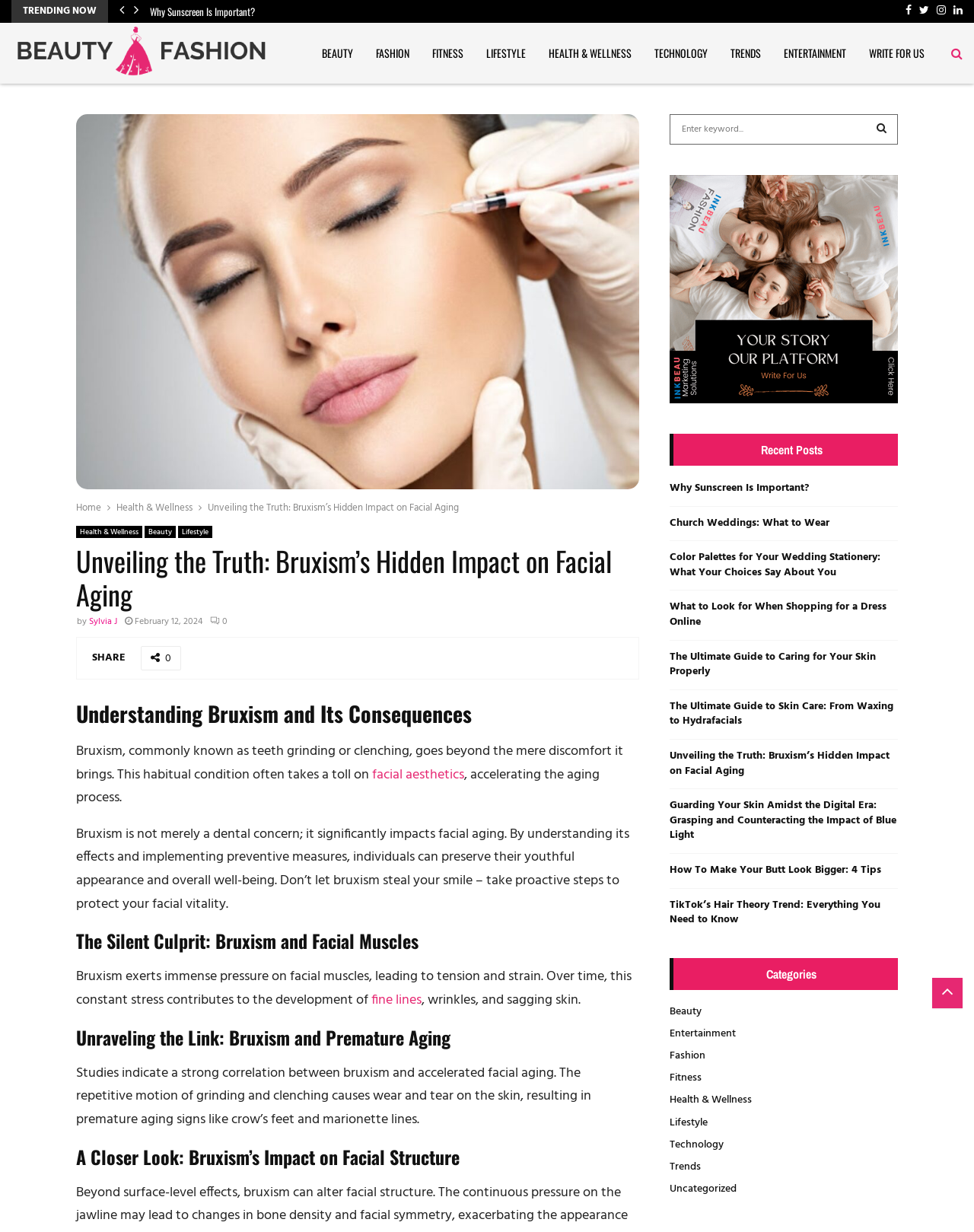Please determine the bounding box of the UI element that matches this description: Why Sunscreen Is Important?. The coordinates should be given as (top-left x, top-left y, bottom-right x, bottom-right y), with all values between 0 and 1.

[0.154, 0.003, 0.262, 0.015]